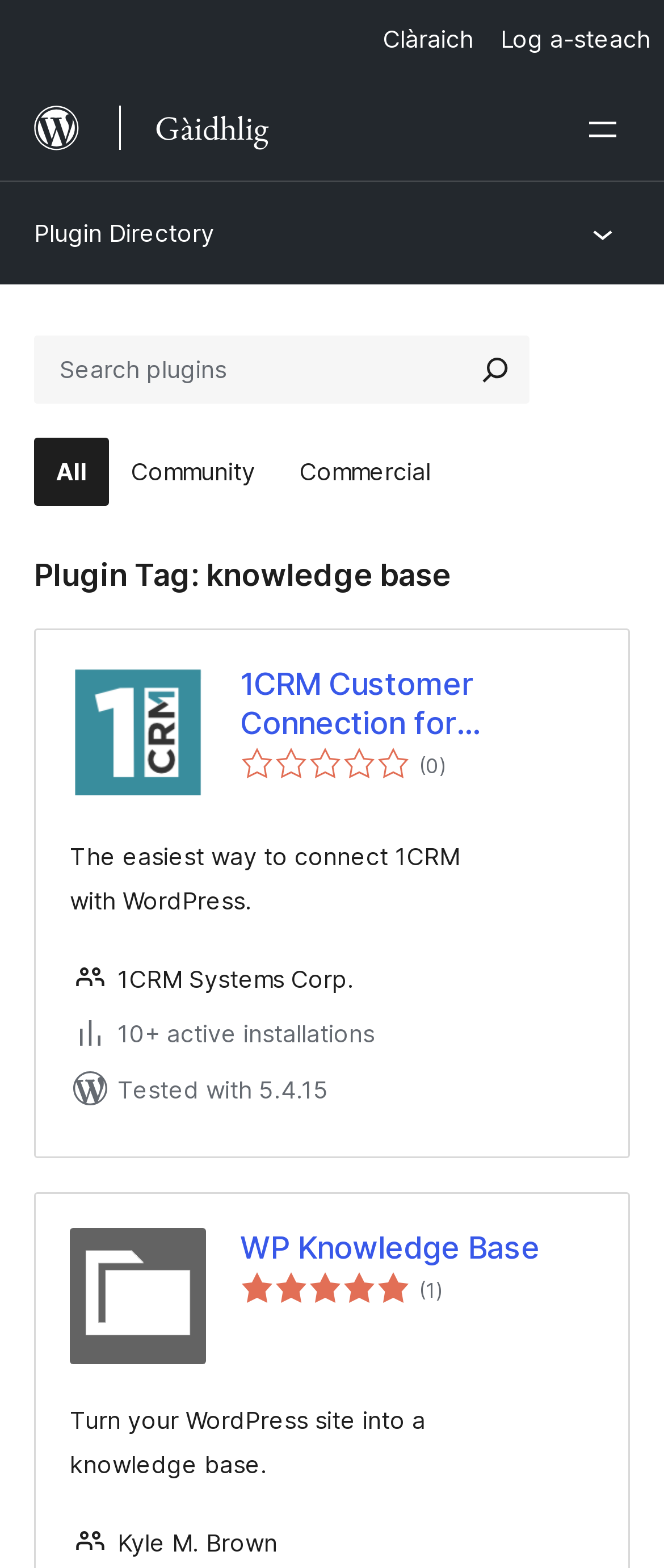Find the bounding box coordinates for the area that should be clicked to accomplish the instruction: "Go to WordPress.org".

[0.0, 0.05, 0.172, 0.114]